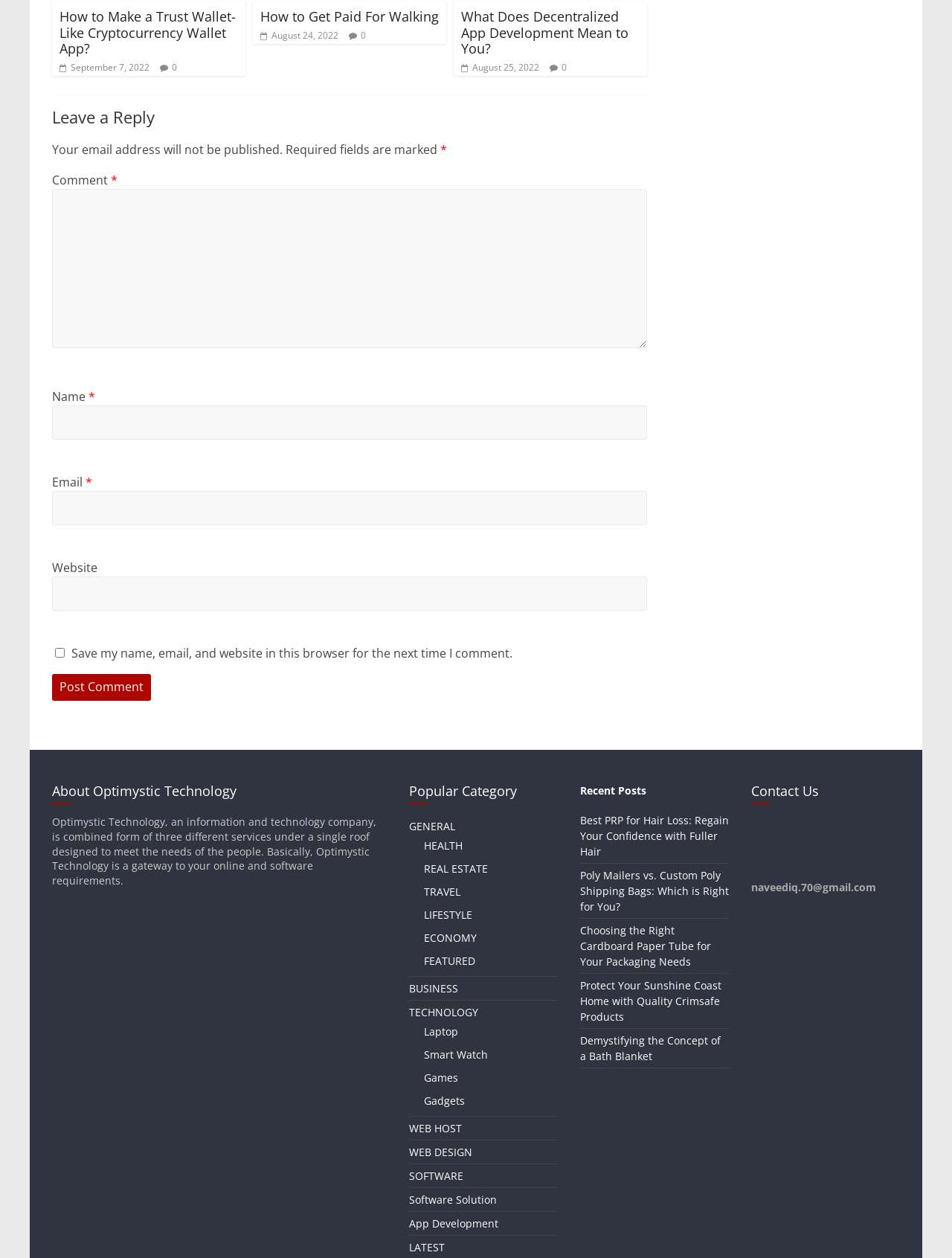Identify the bounding box of the UI element described as follows: "parent_node: Comment * name="comment"". Provide the coordinates as four float numbers in the range of 0 to 1 [left, top, right, bottom].

[0.055, 0.15, 0.68, 0.277]